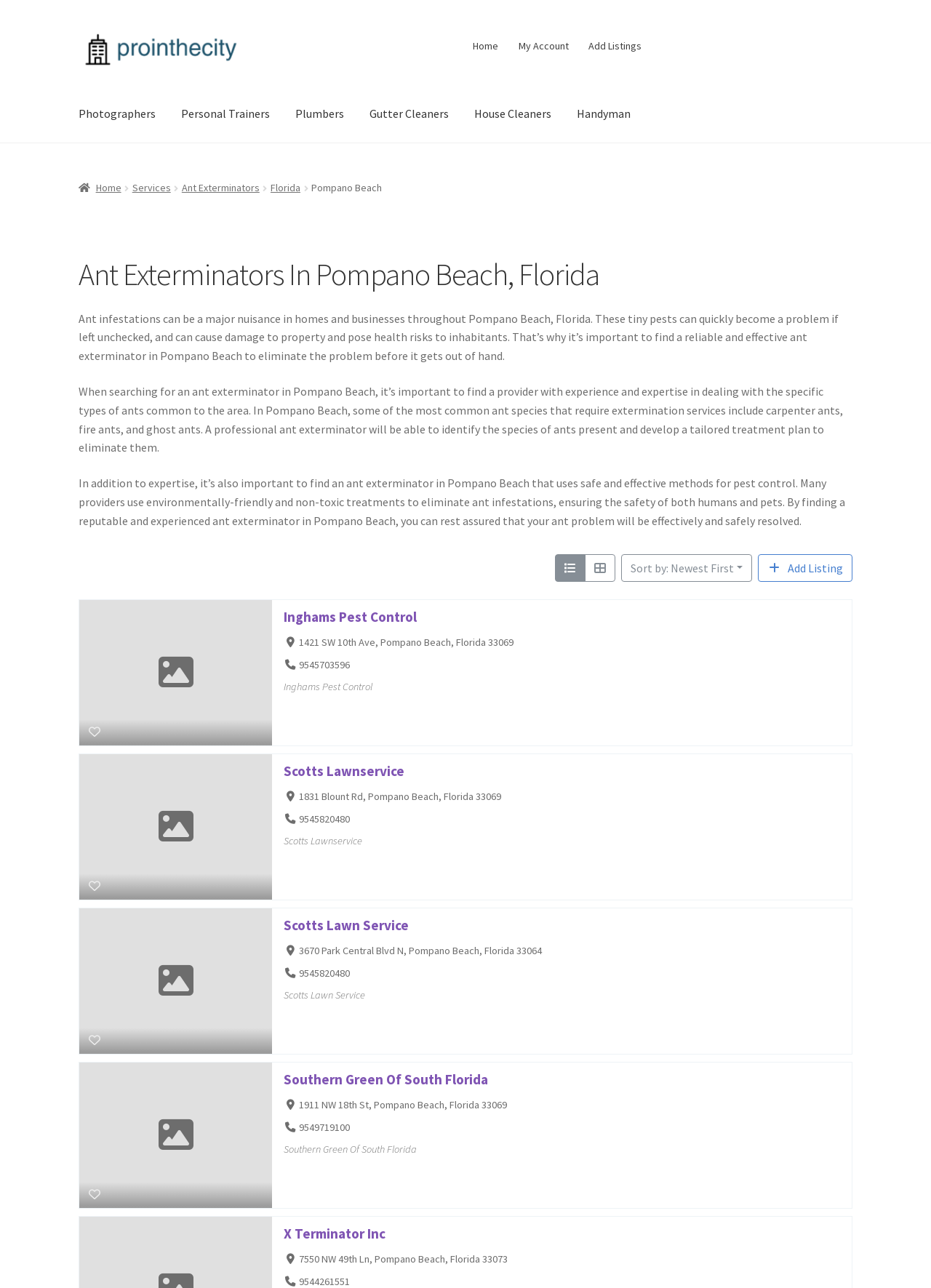Please determine the bounding box of the UI element that matches this description: Southern Green Of South Florida. The coordinates should be given as (top-left x, top-left y, bottom-right x, bottom-right y), with all values between 0 and 1.

[0.305, 0.831, 0.525, 0.844]